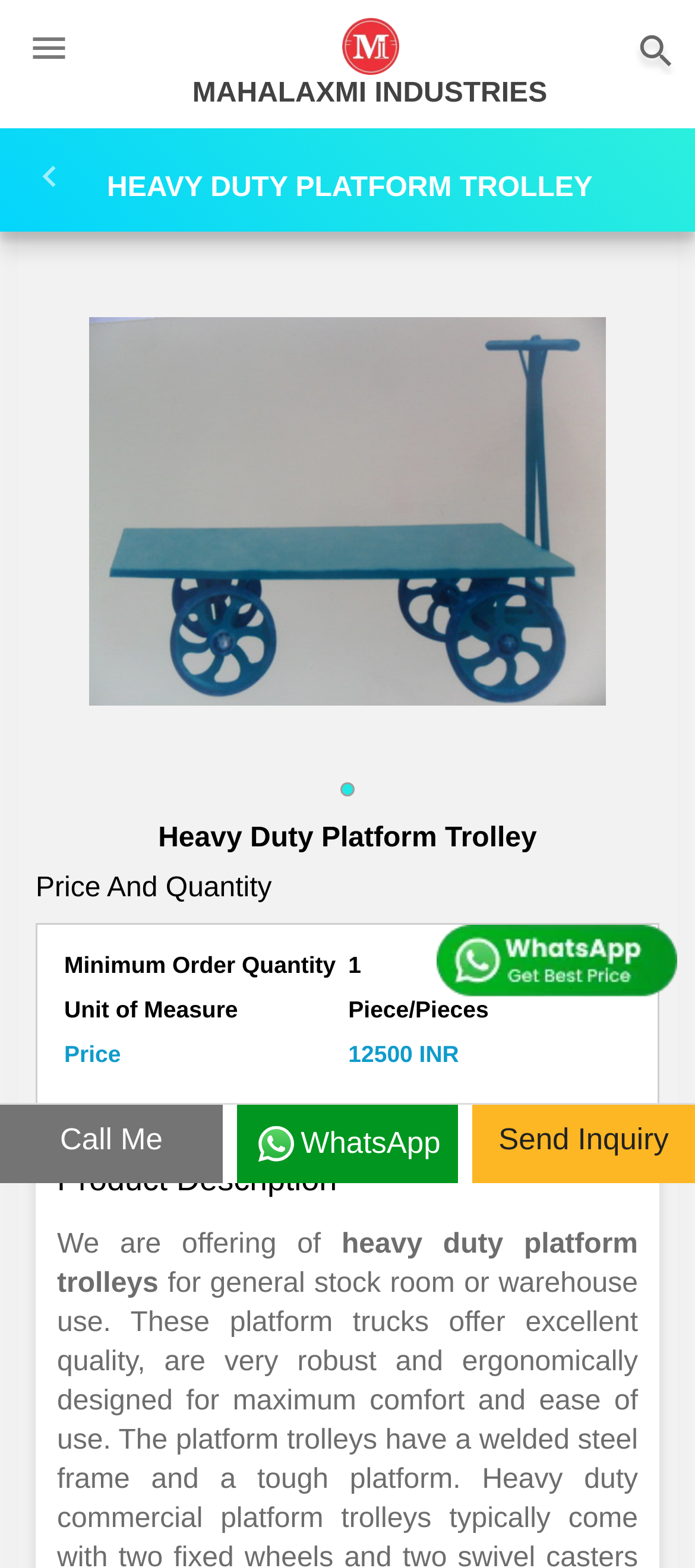What is the unit of measure?
Provide a comprehensive and detailed answer to the question.

I found the unit of measure by looking at the static text element with the text 'Piece/Pieces' which is located below the 'Unit of Measure' label.